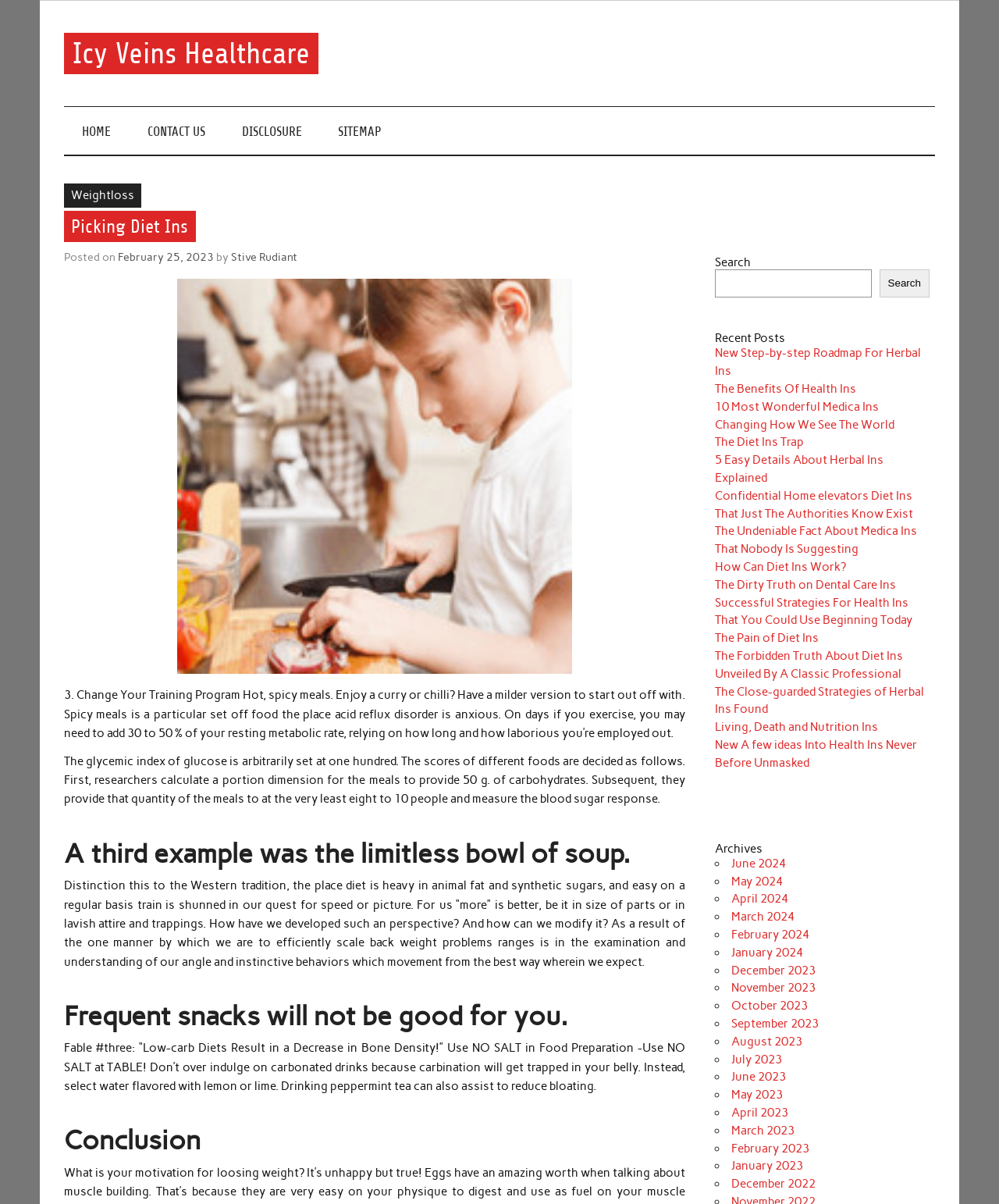Determine the coordinates of the bounding box that should be clicked to complete the instruction: "Search for something". The coordinates should be represented by four float numbers between 0 and 1: [left, top, right, bottom].

[0.715, 0.223, 0.872, 0.247]